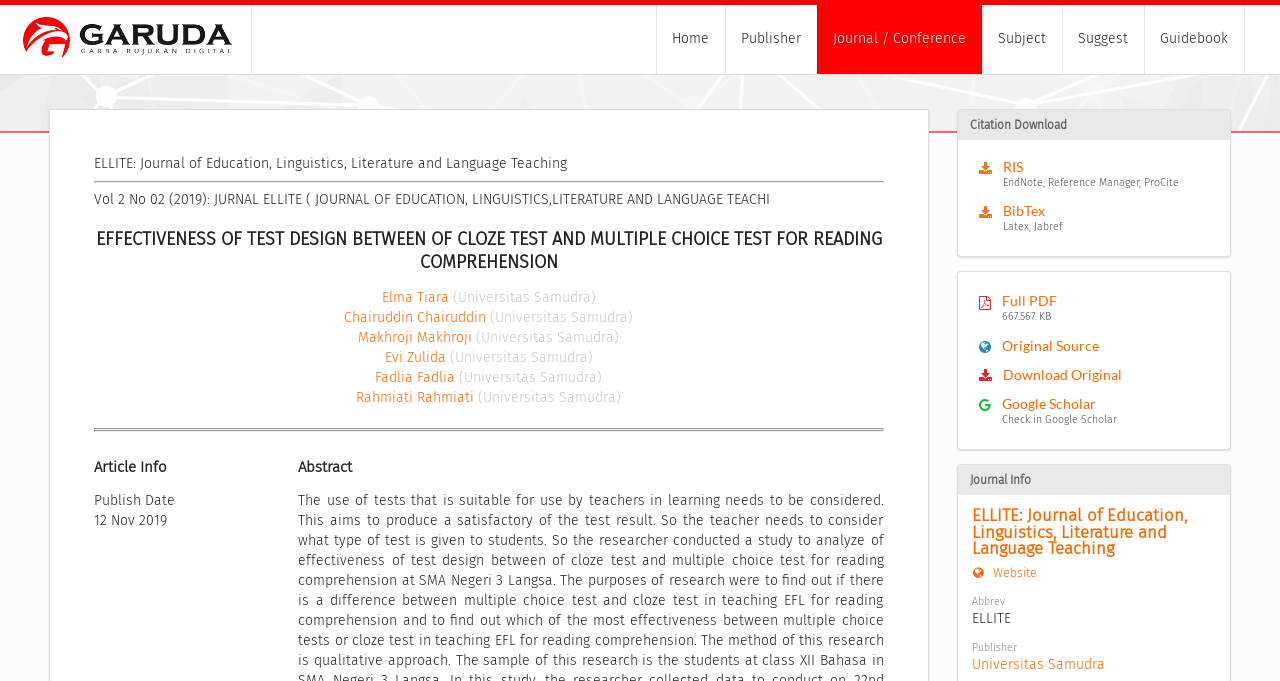Answer the following in one word or a short phrase: 
What is the name of the university associated with the journal?

Universitas Samudra